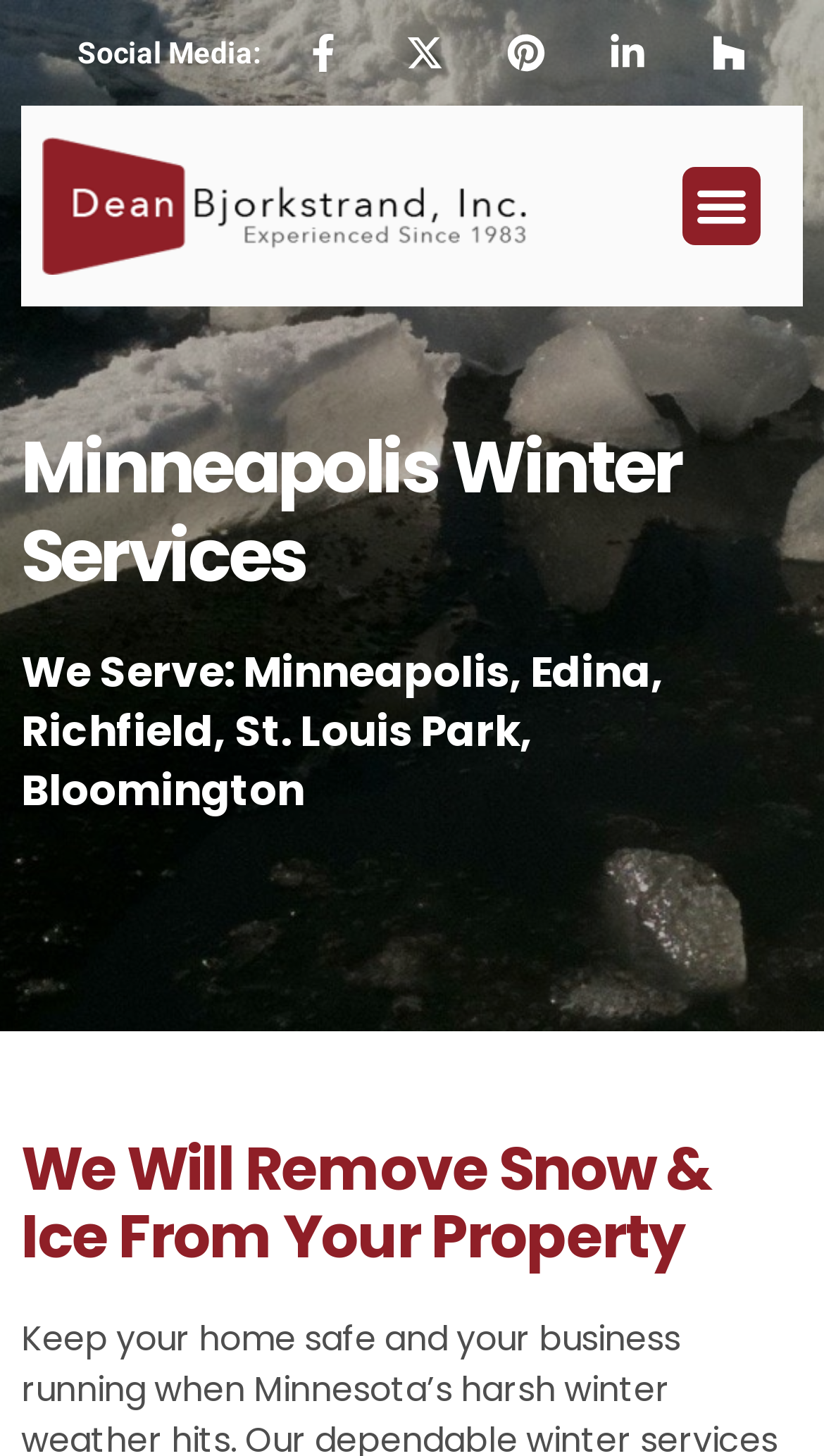What is the function of the button at the top right corner?
Ensure your answer is thorough and detailed.

The button at the top right corner is a menu toggle button, which is used to expand or collapse the menu, as indicated by its description 'Menu Toggle' and its expanded state being false.